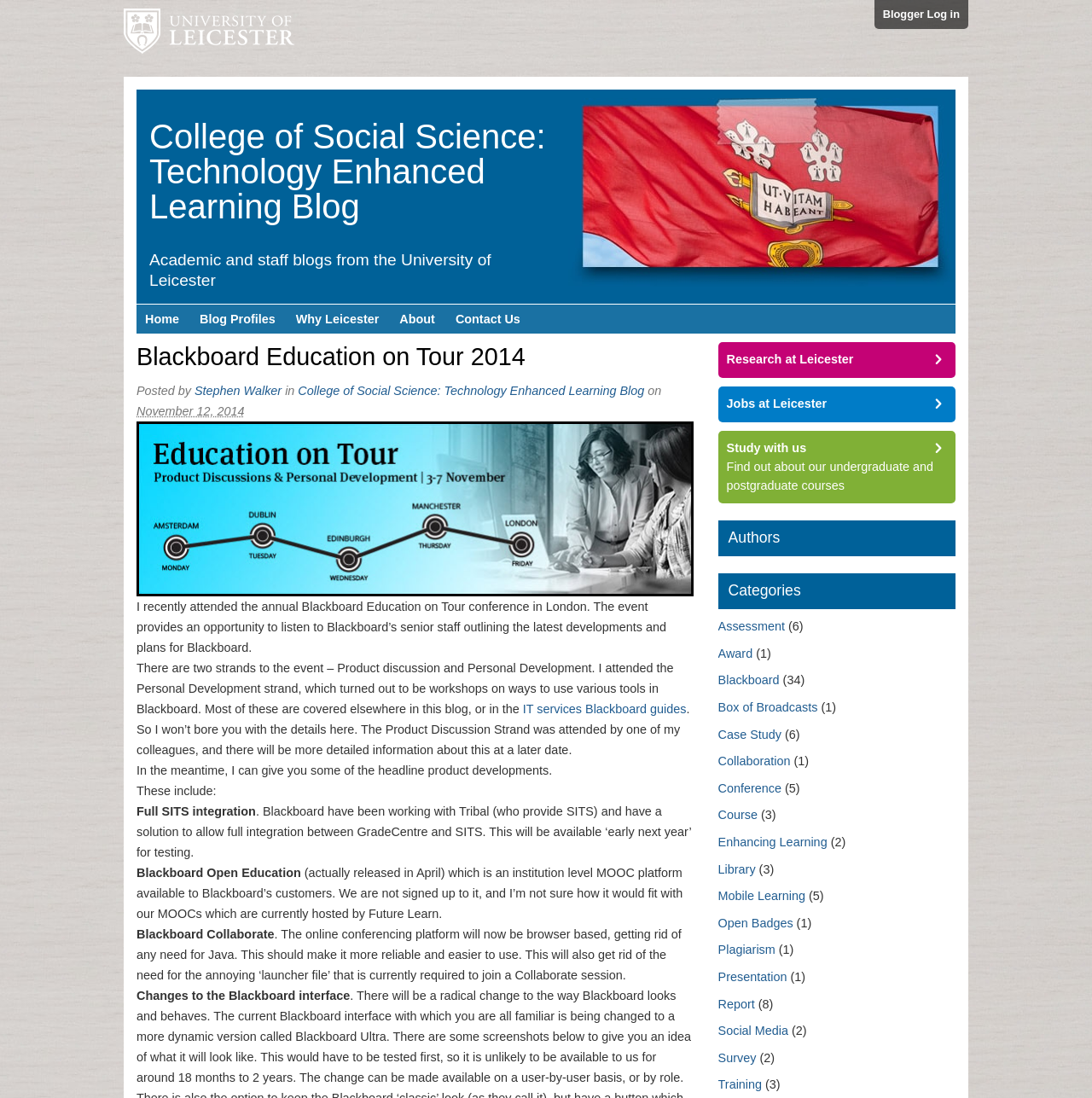Please find the bounding box coordinates of the clickable region needed to complete the following instruction: "View the 'blackboard on tour banner' image". The bounding box coordinates must consist of four float numbers between 0 and 1, i.e., [left, top, right, bottom].

[0.125, 0.383, 0.635, 0.543]